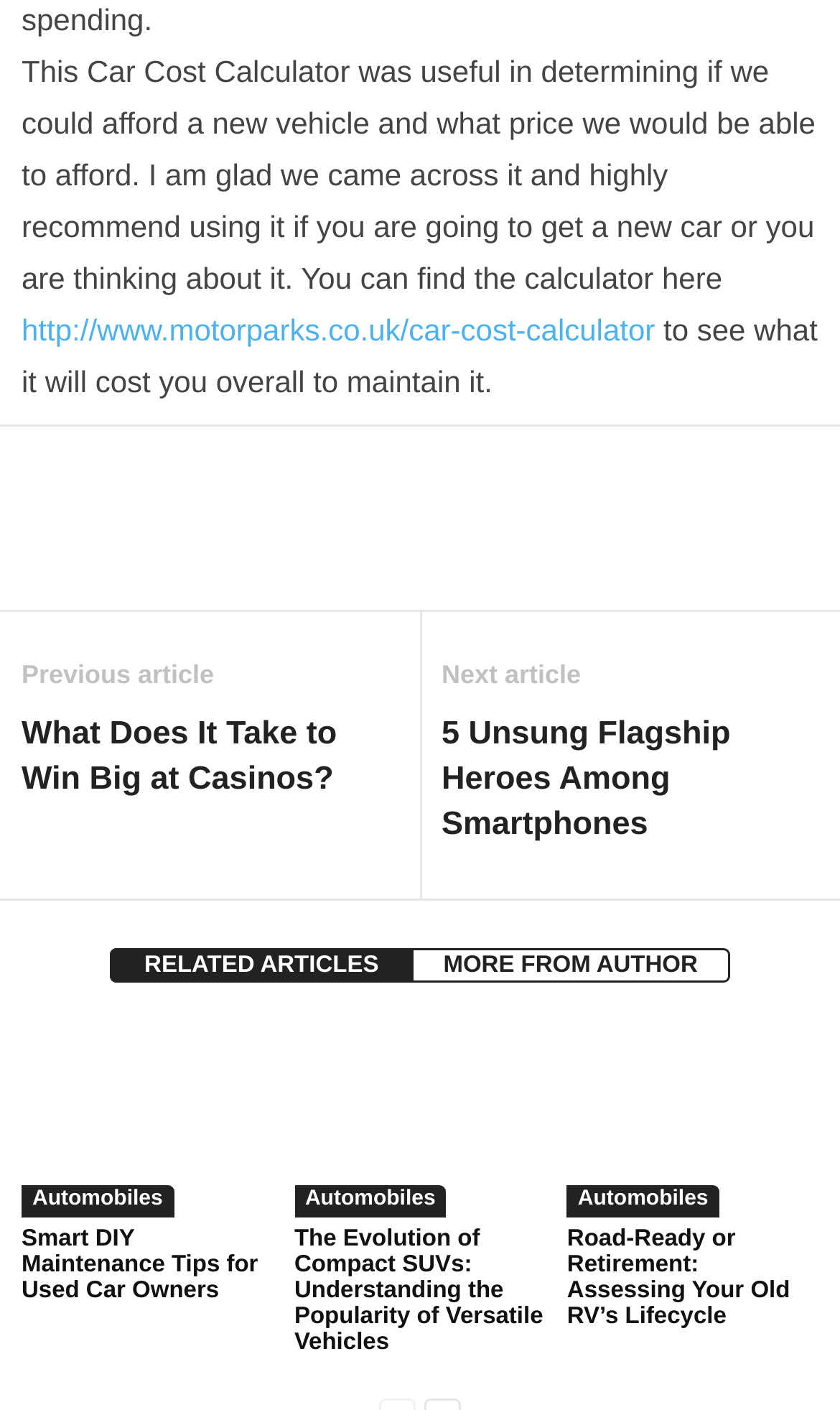Answer the question below with a single word or a brief phrase: 
What is the position of the Facebook Like button?

Bottom